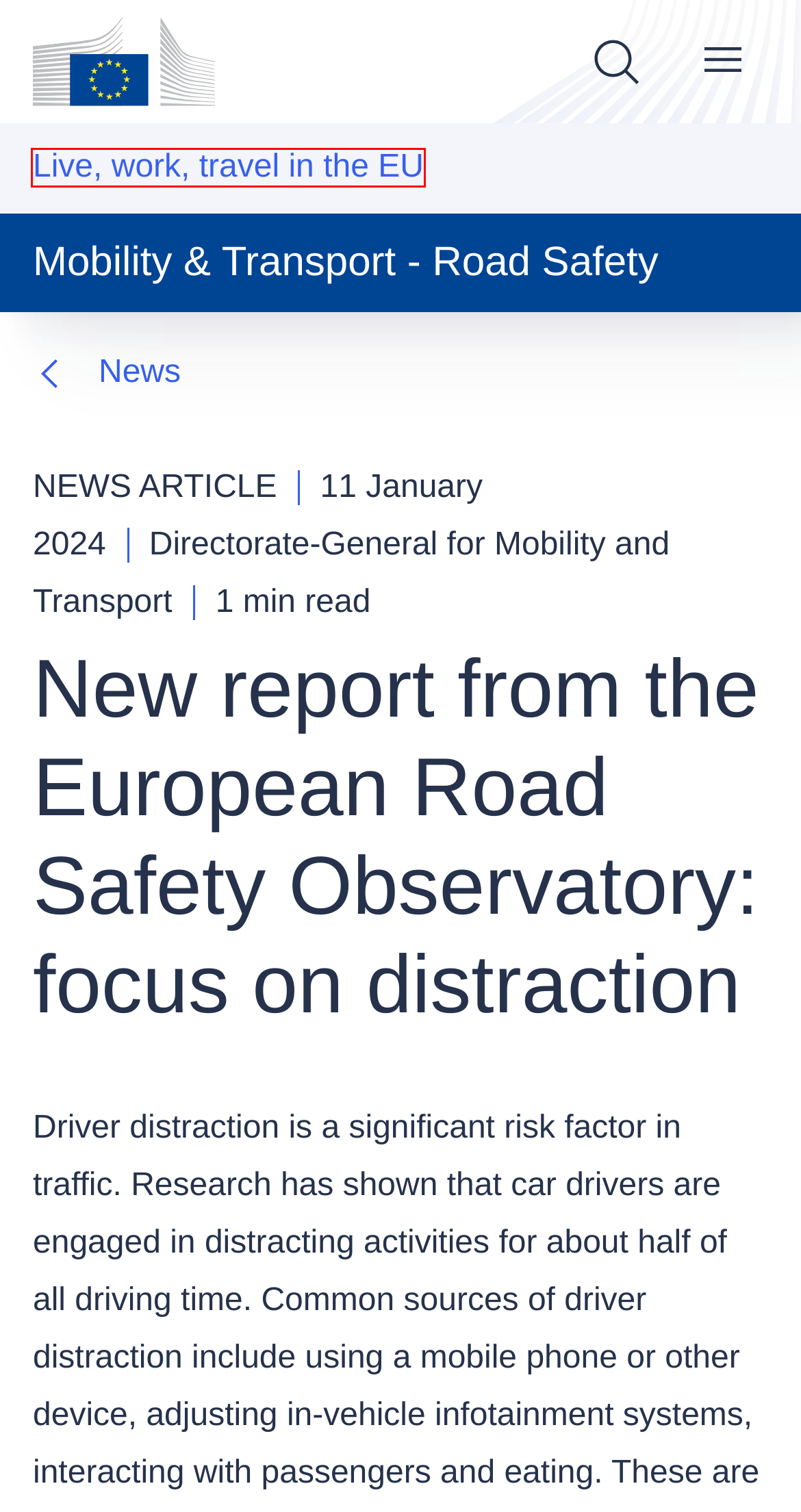You have been given a screenshot of a webpage, where a red bounding box surrounds a UI element. Identify the best matching webpage description for the page that loads after the element in the bounding box is clicked. Options include:
A. European Commission, official website - European Commission
B. Mobility and Transport - European Commission
C. Cookies policy - European Commission
D. Road Safety - European Commission
E. Live, work, travel in the EU - European Commission
F. Social media accounts | European Union
G. Resources for partners - European Commission
H. Privacy policy for websites managed by the European Commission - European Commission

E